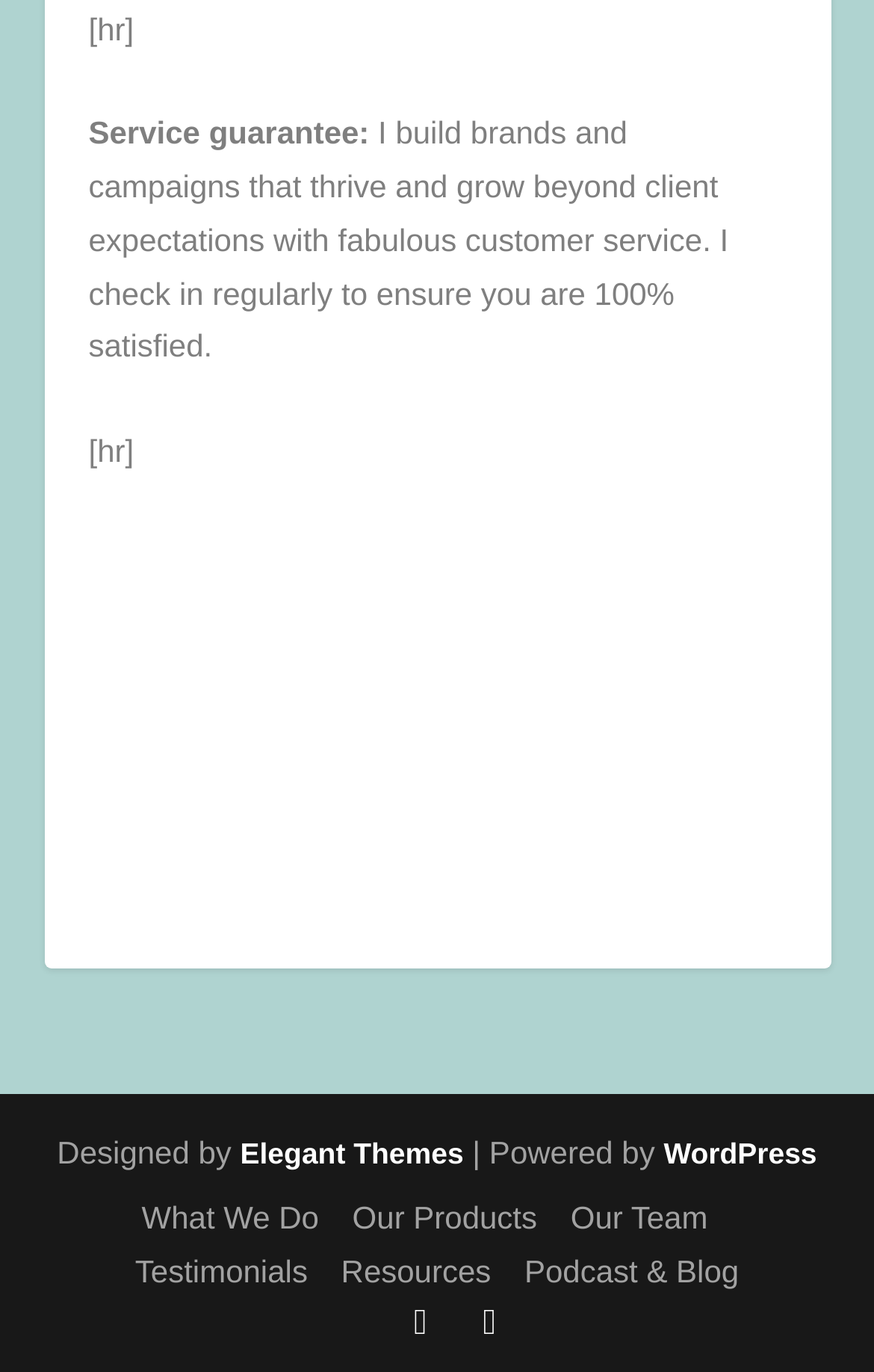Please find the bounding box coordinates for the clickable element needed to perform this instruction: "Visit 'Our Products'".

[0.403, 0.874, 0.615, 0.901]